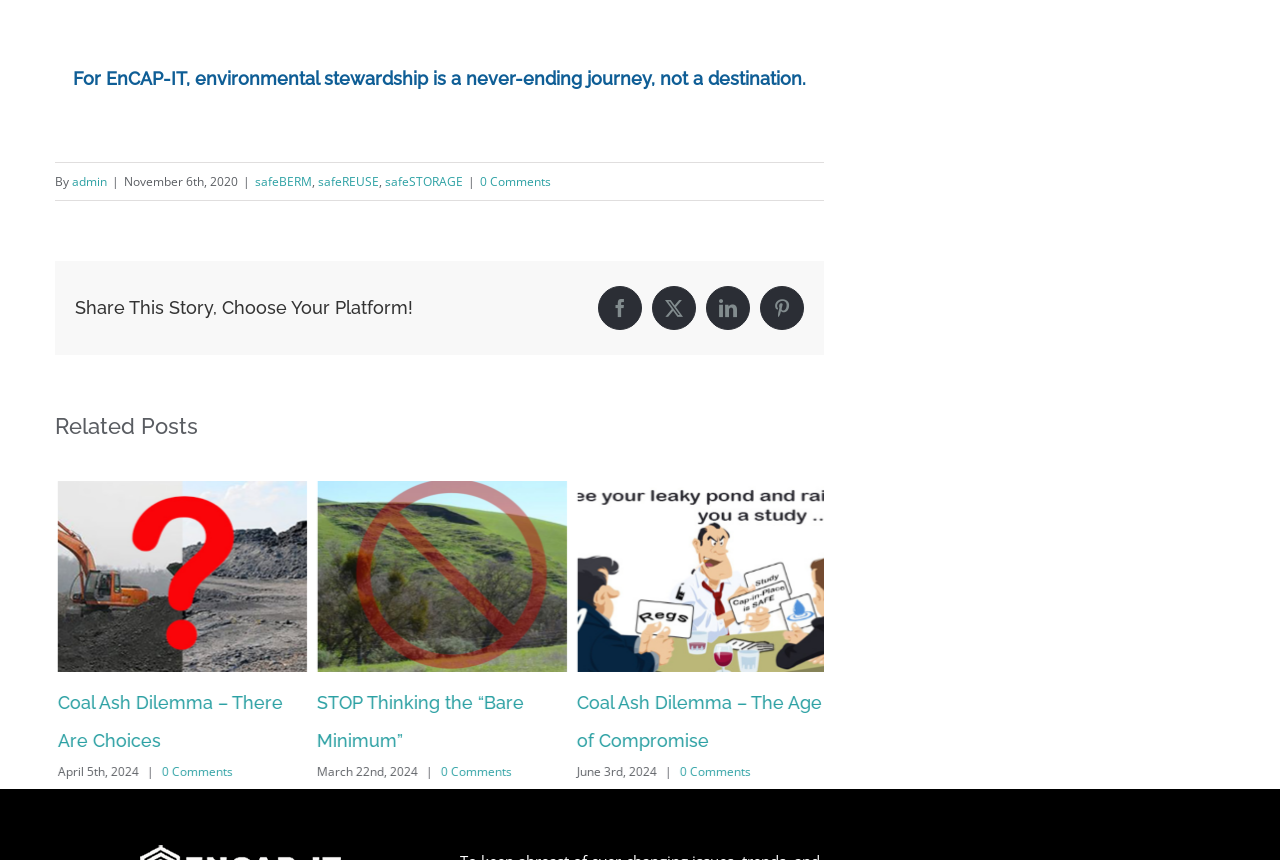How many related posts are displayed?
Using the visual information, reply with a single word or short phrase.

3